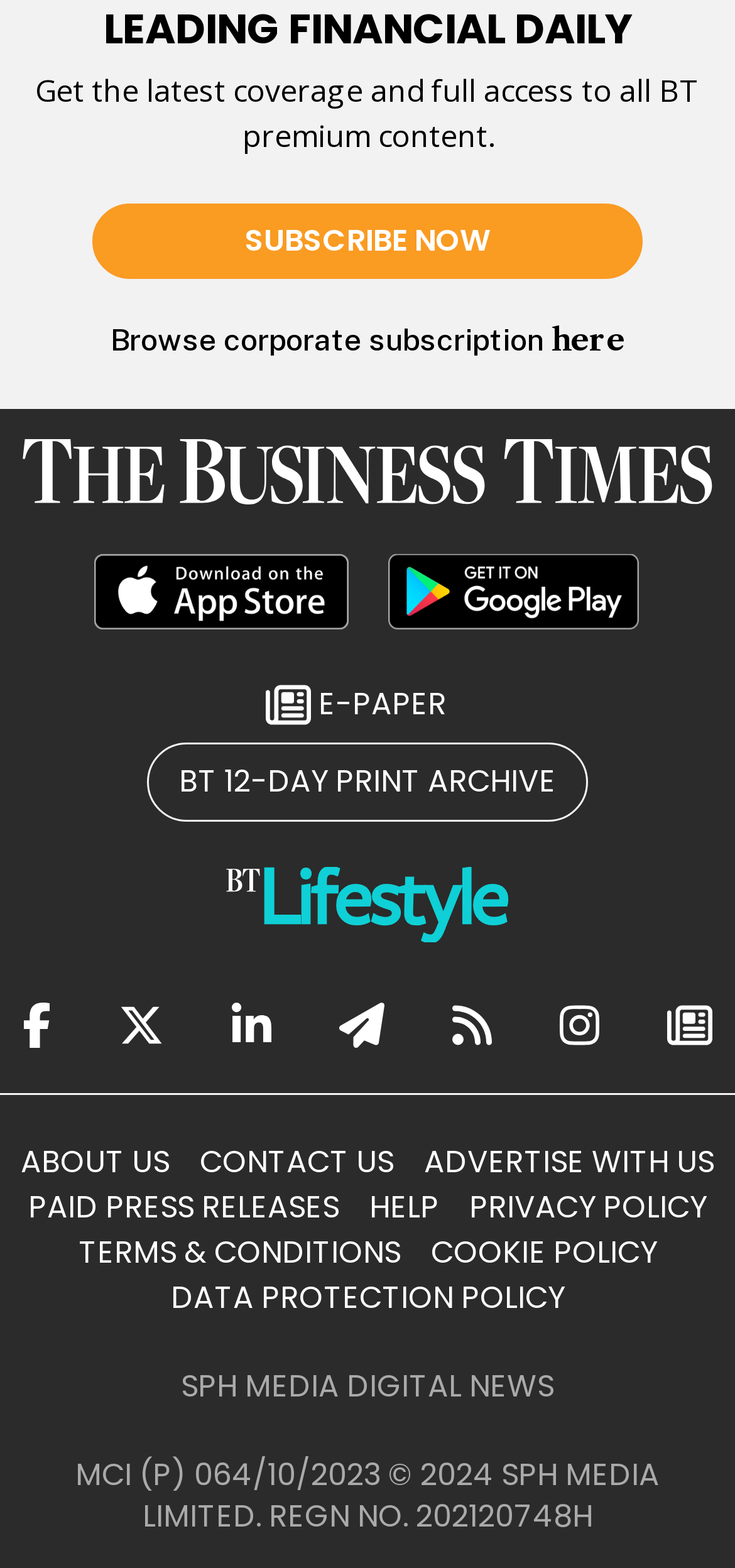Please reply with a single word or brief phrase to the question: 
What is the name of the company that owns the newspaper?

SPH Media Limited